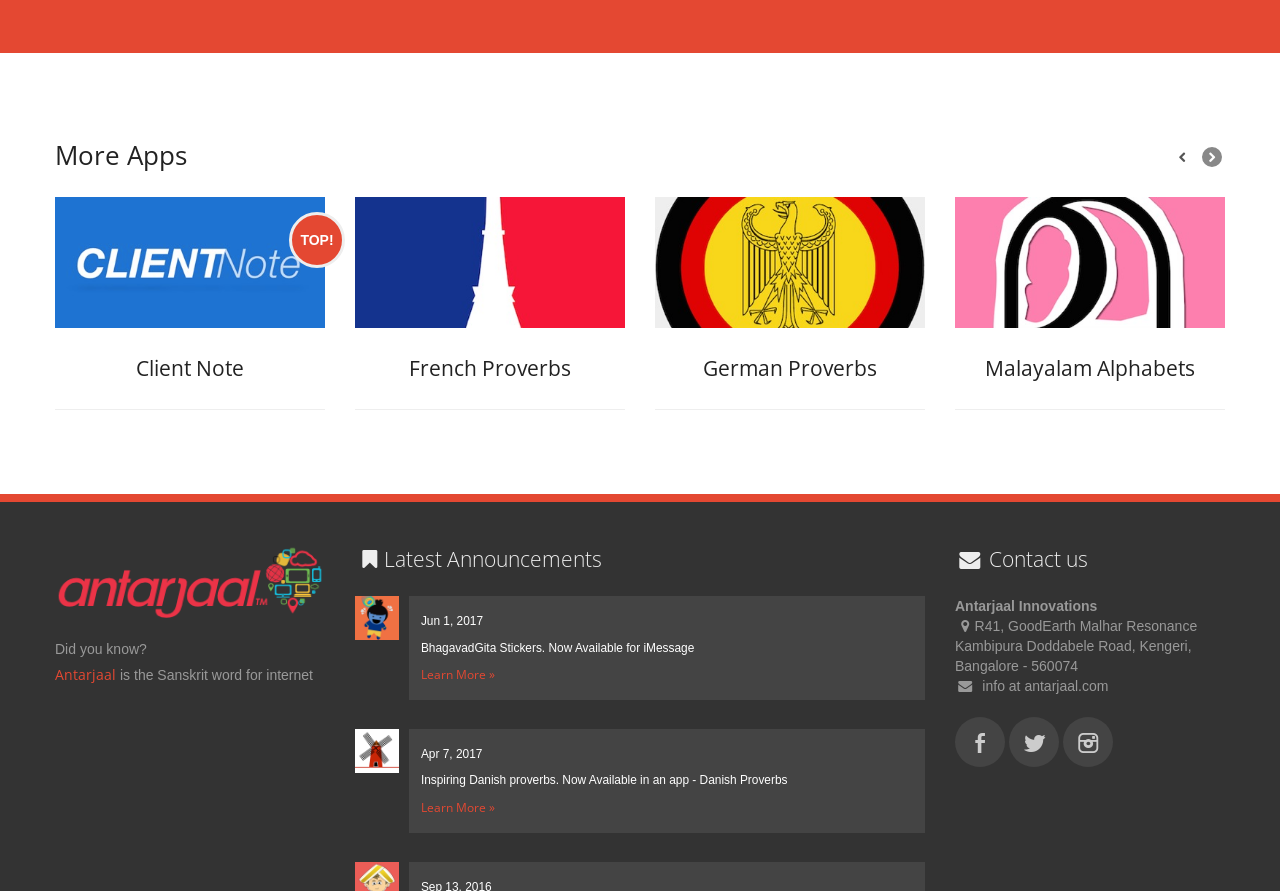Locate the bounding box coordinates of the area you need to click to fulfill this instruction: 'Click on 'Learn More »''. The coordinates must be in the form of four float numbers ranging from 0 to 1: [left, top, right, bottom].

[0.329, 0.747, 0.387, 0.765]